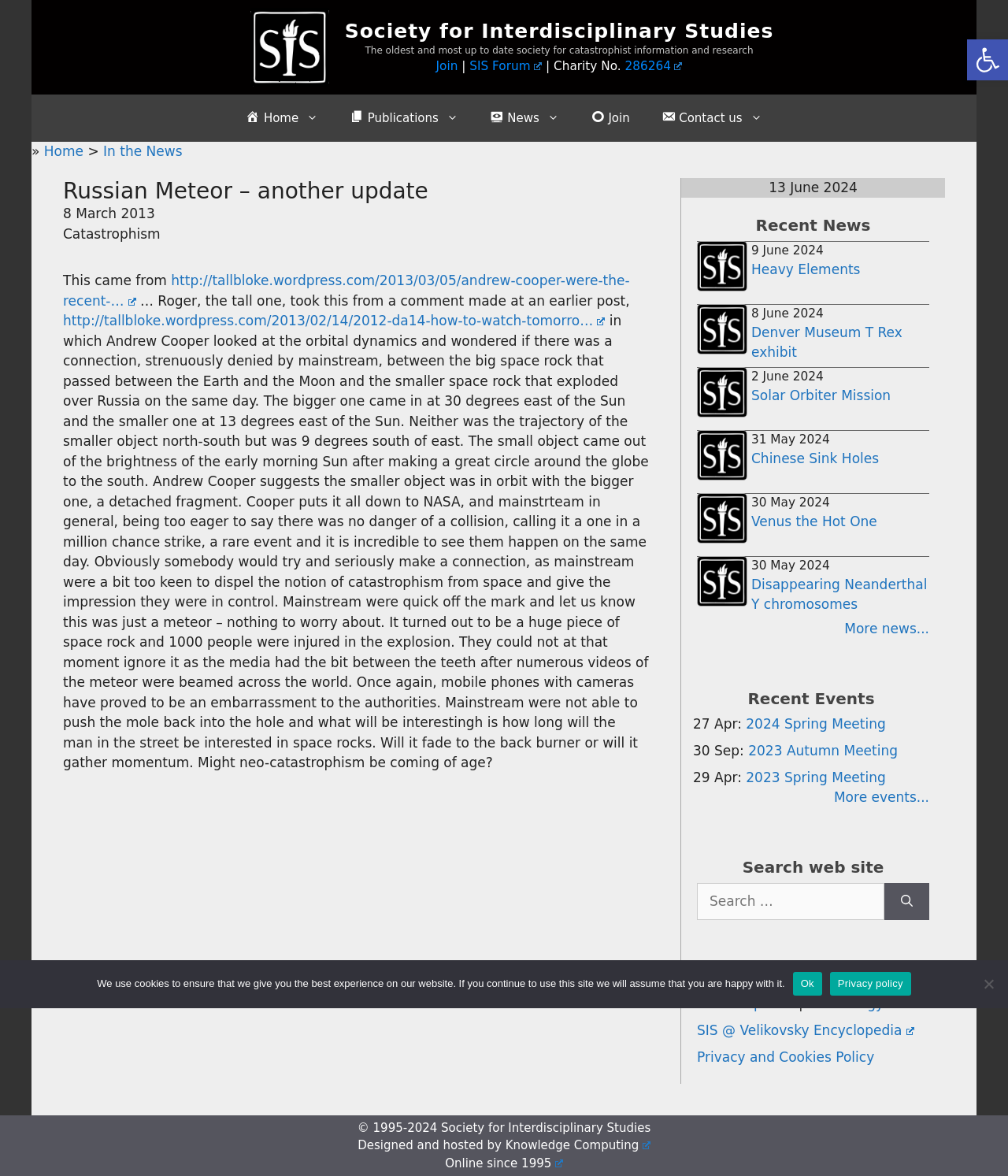Indicate the bounding box coordinates of the clickable region to achieve the following instruction: "Search for something."

[0.691, 0.751, 0.877, 0.782]